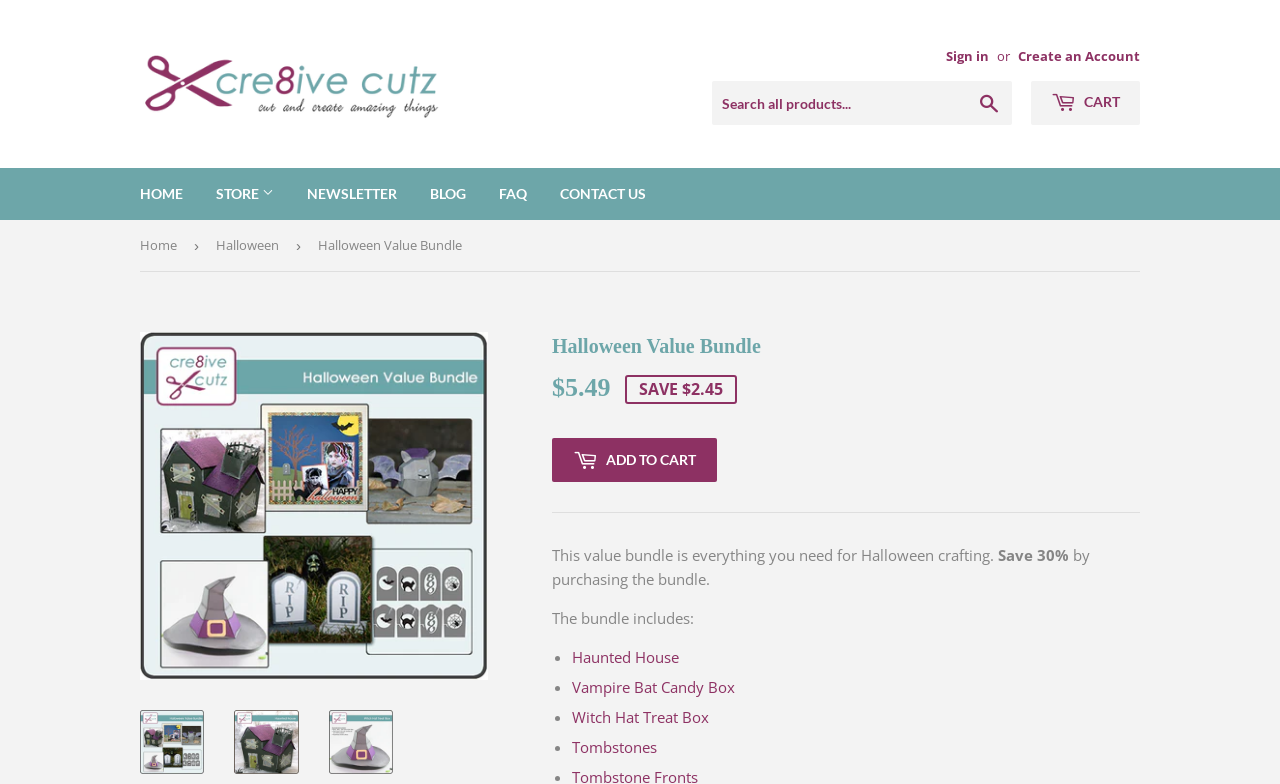Determine the bounding box coordinates (top-left x, top-left y, bottom-right x, bottom-right y) of the UI element described in the following text: Halloween

[0.169, 0.281, 0.223, 0.346]